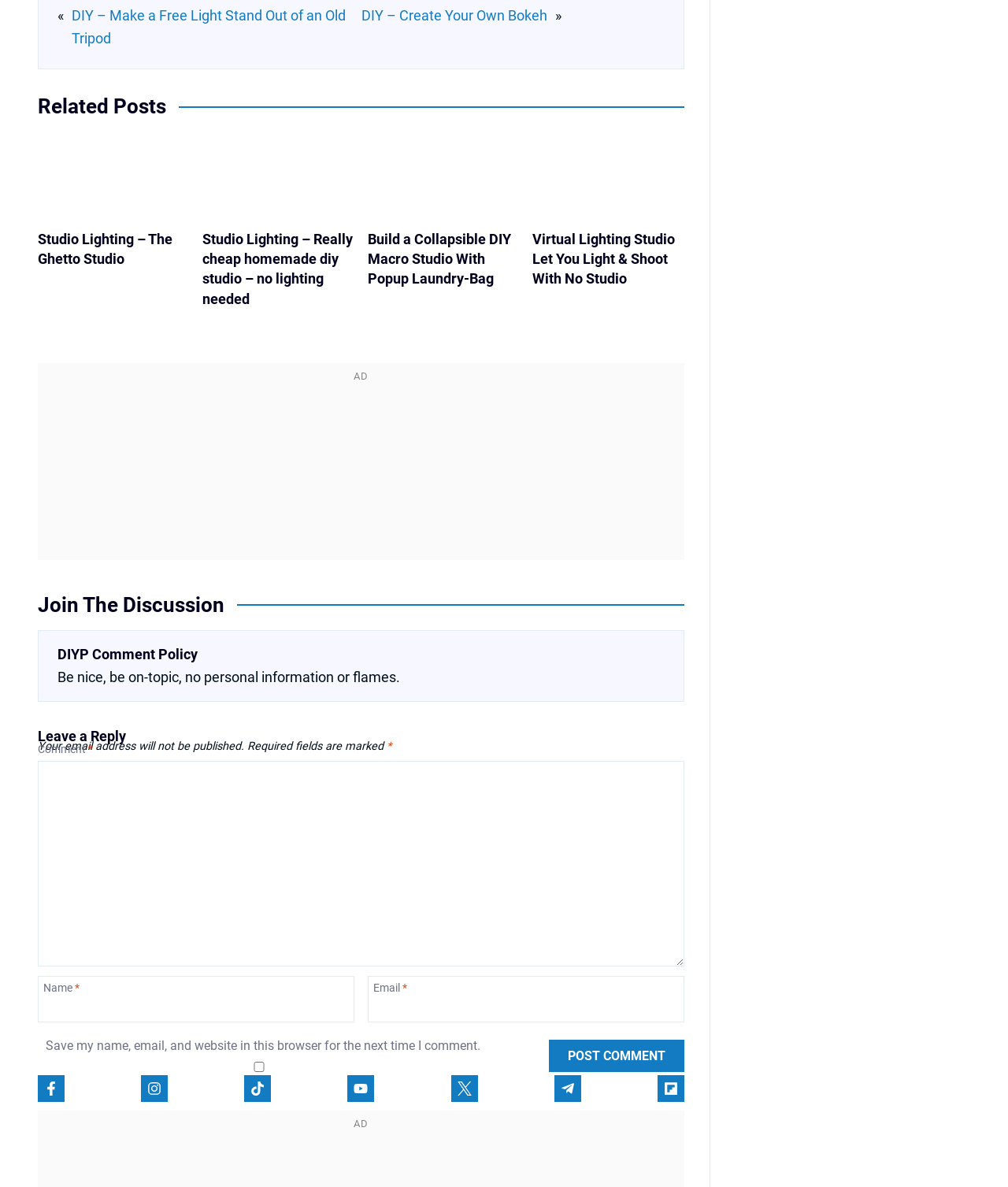Using the given description, provide the bounding box coordinates formatted as (top-left x, top-left y, bottom-right x, bottom-right y), with all values being floating point numbers between 0 and 1. Description: Alex Baker

[0.105, 0.684, 0.155, 0.695]